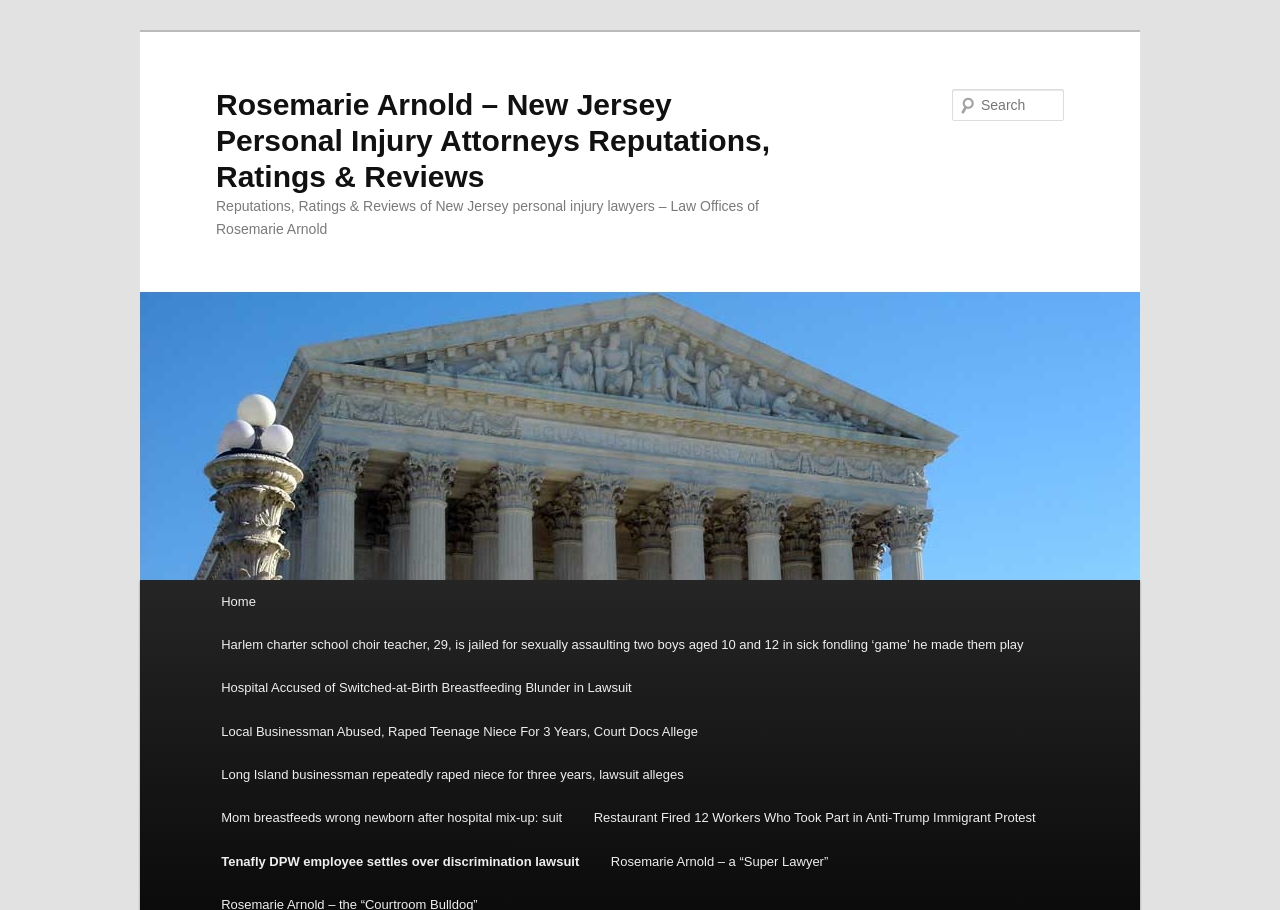Identify the bounding box of the UI component described as: "parent_node: Search name="s" placeholder="Search"".

[0.744, 0.098, 0.831, 0.133]